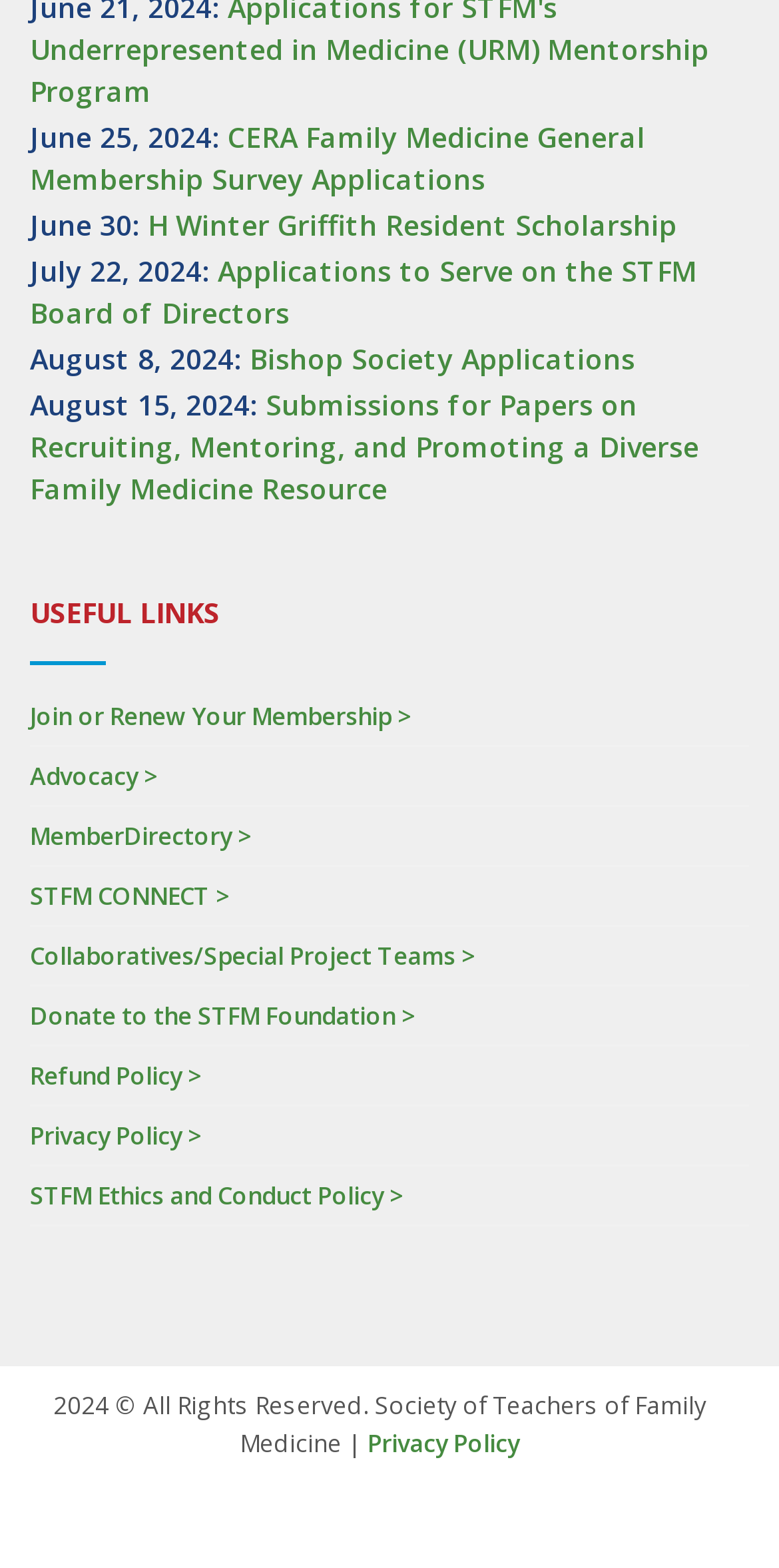How many social media links are there in the footer?
Provide a detailed and well-explained answer to the question.

I counted the number of link elements with social media icons in the footer section, which are '', '', '', '', and ''.